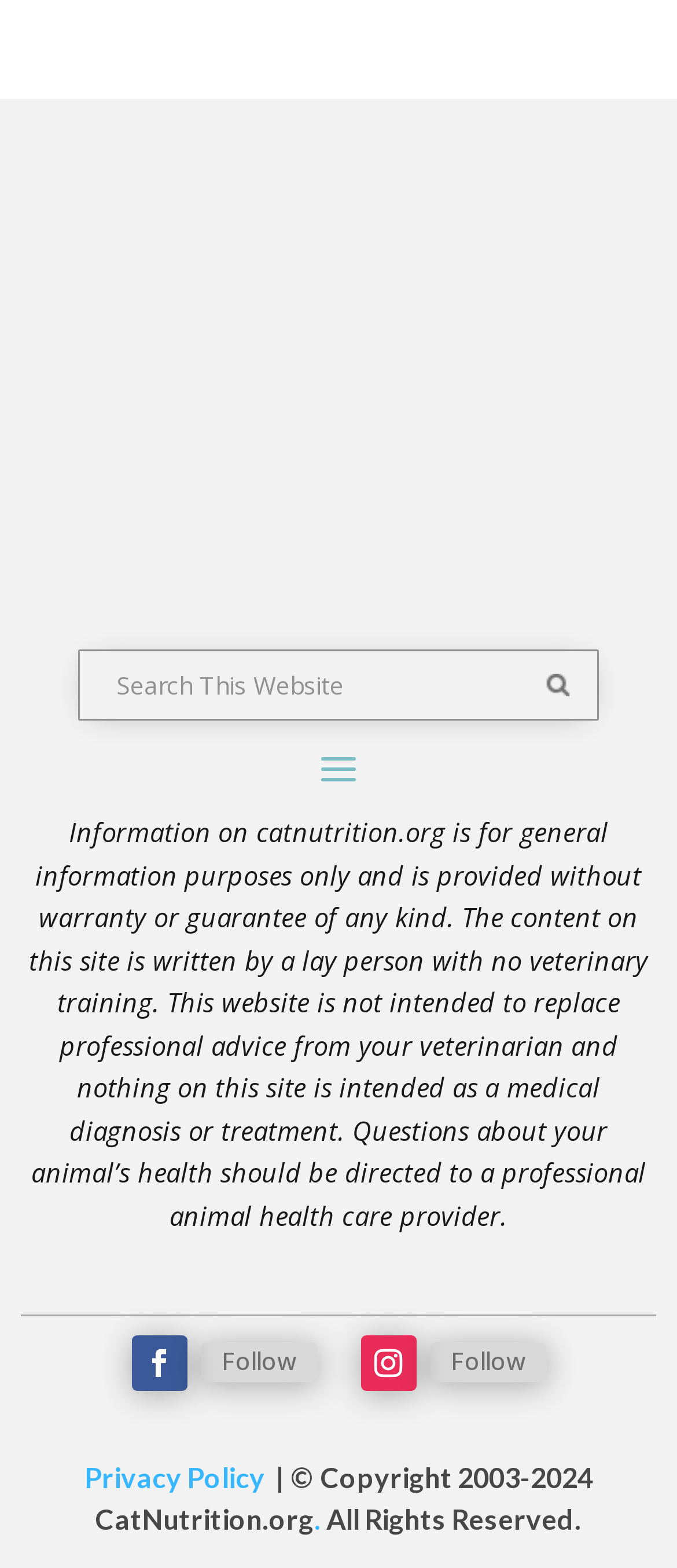What is the purpose of the search box?
Answer the question based on the image using a single word or a brief phrase.

Search This Website